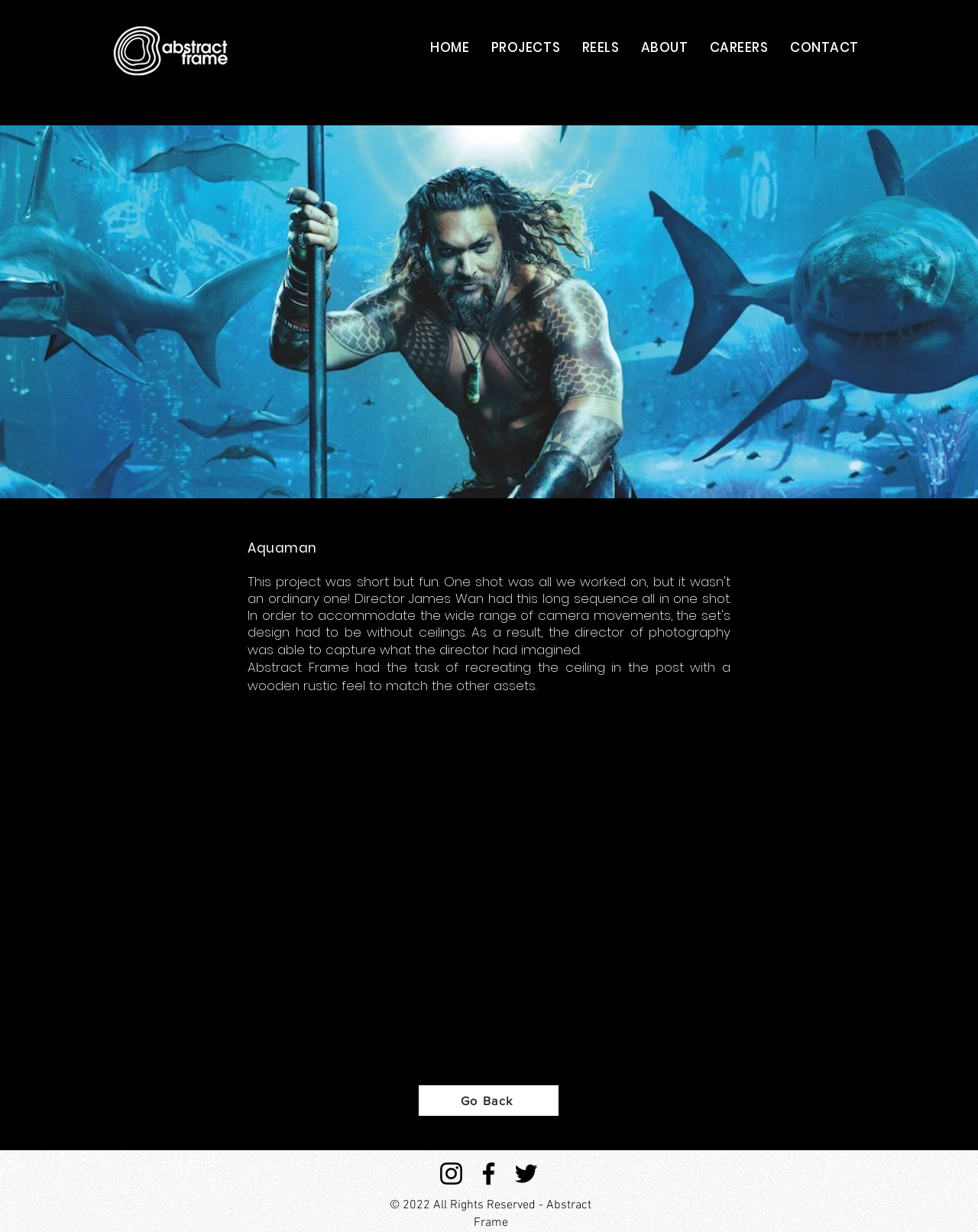Based on the element description REELS, identify the bounding box coordinates for the UI element. The coordinates should be in the format (top-left x, top-left y, bottom-right x, bottom-right y) and within the 0 to 1 range.

[0.584, 0.03, 0.644, 0.047]